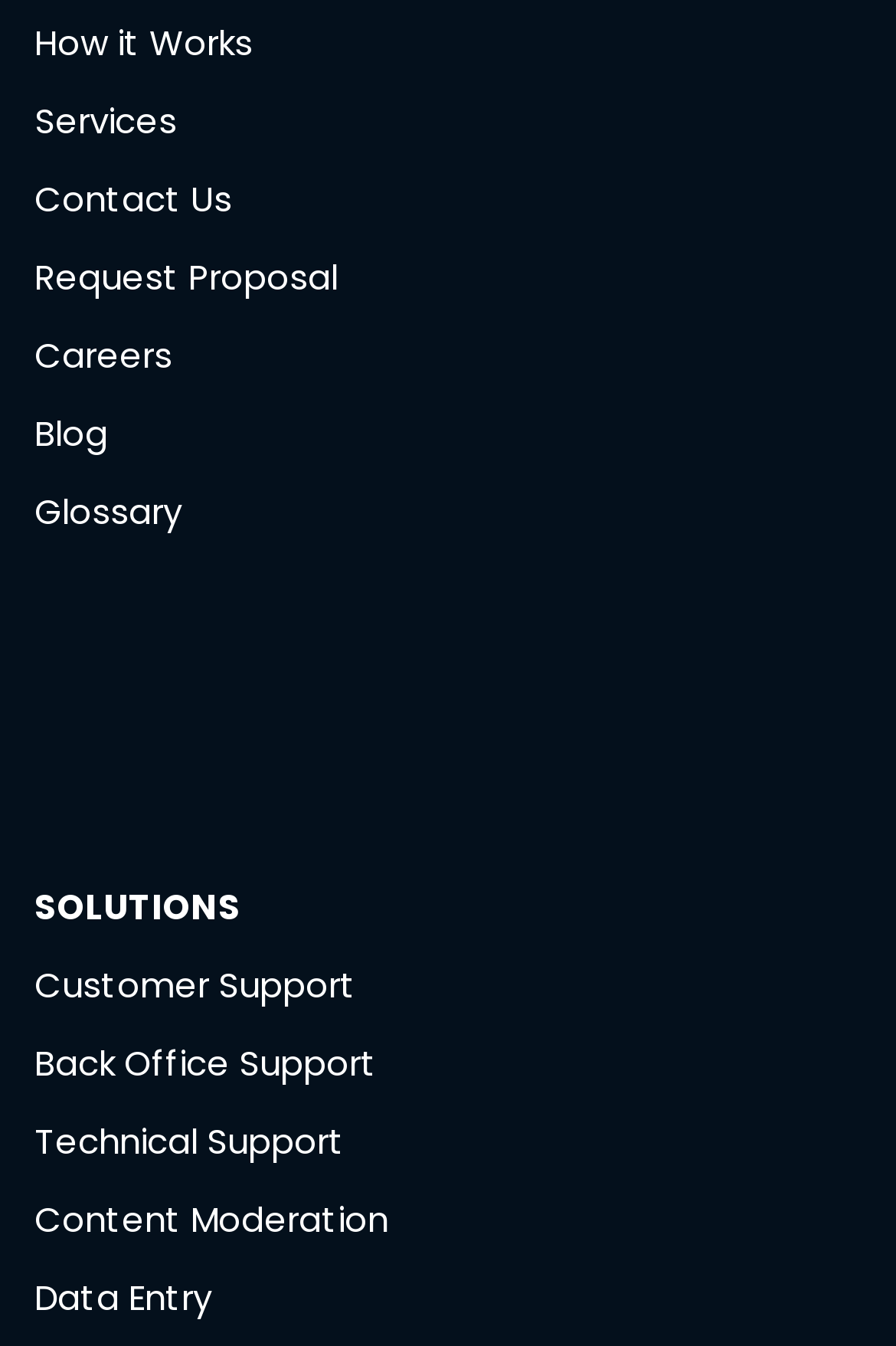Please locate the bounding box coordinates of the element that should be clicked to complete the given instruction: "Email EuroInfoHub".

None